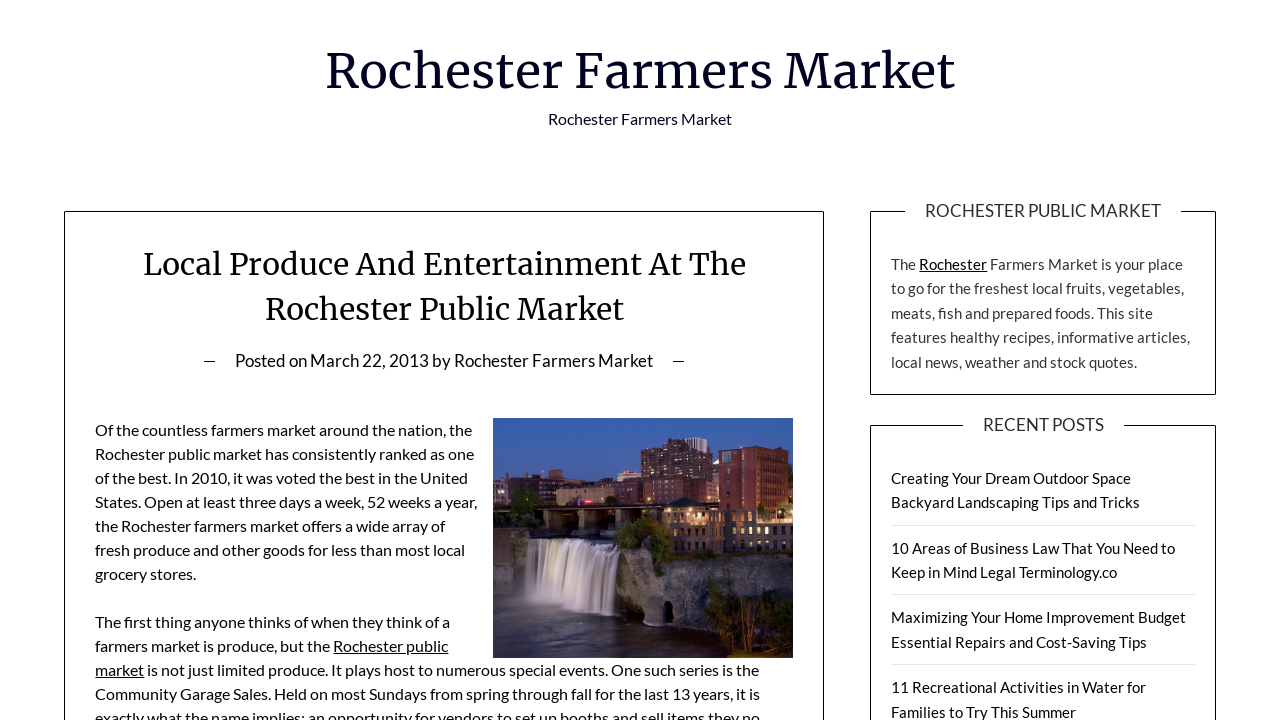Identify the bounding box coordinates of the clickable region to carry out the given instruction: "Visit the Rochester public market page".

[0.075, 0.883, 0.35, 0.943]